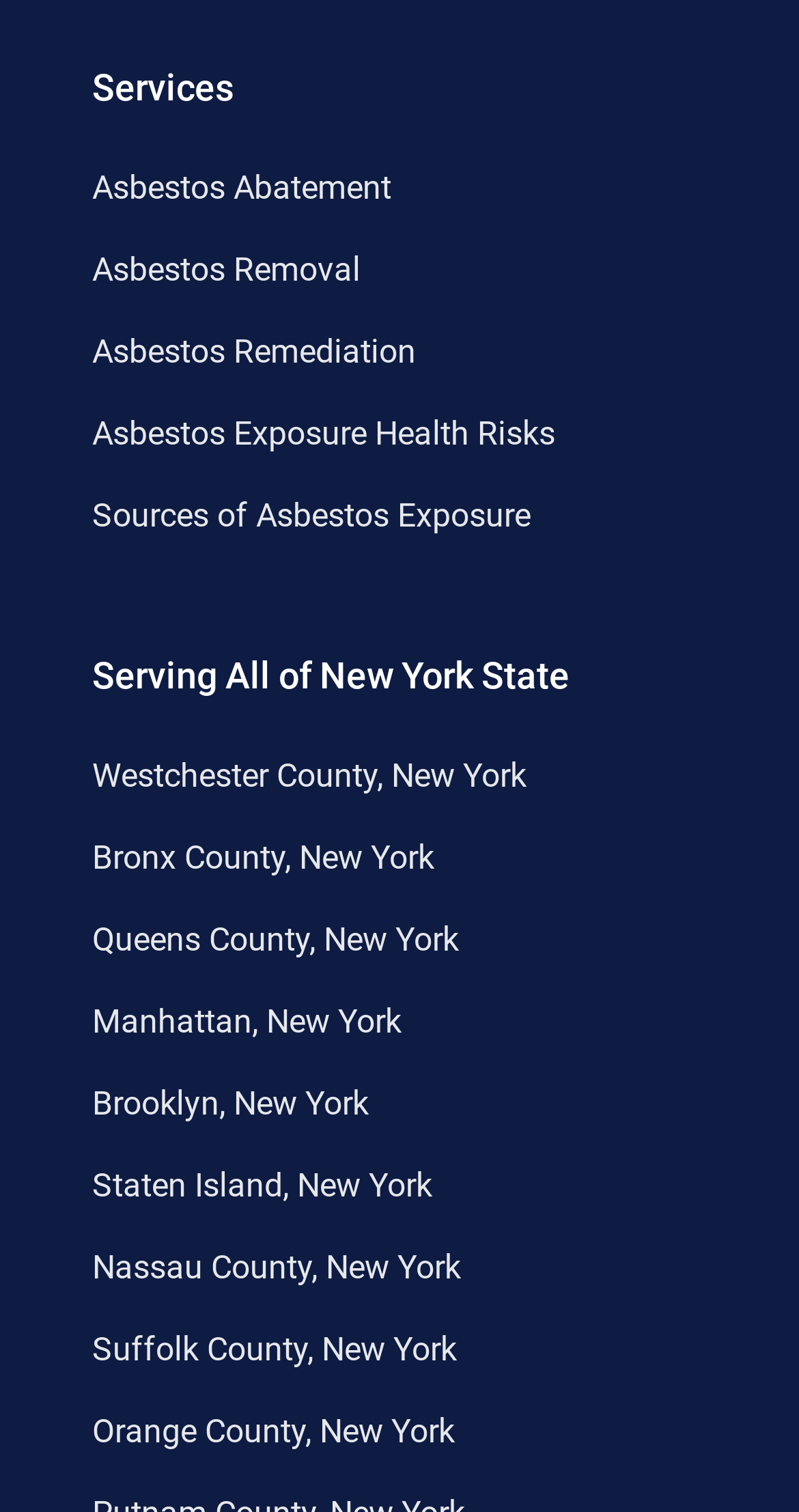Provide the bounding box coordinates of the section that needs to be clicked to accomplish the following instruction: "View services in Westchester County, New York."

[0.115, 0.499, 0.659, 0.525]